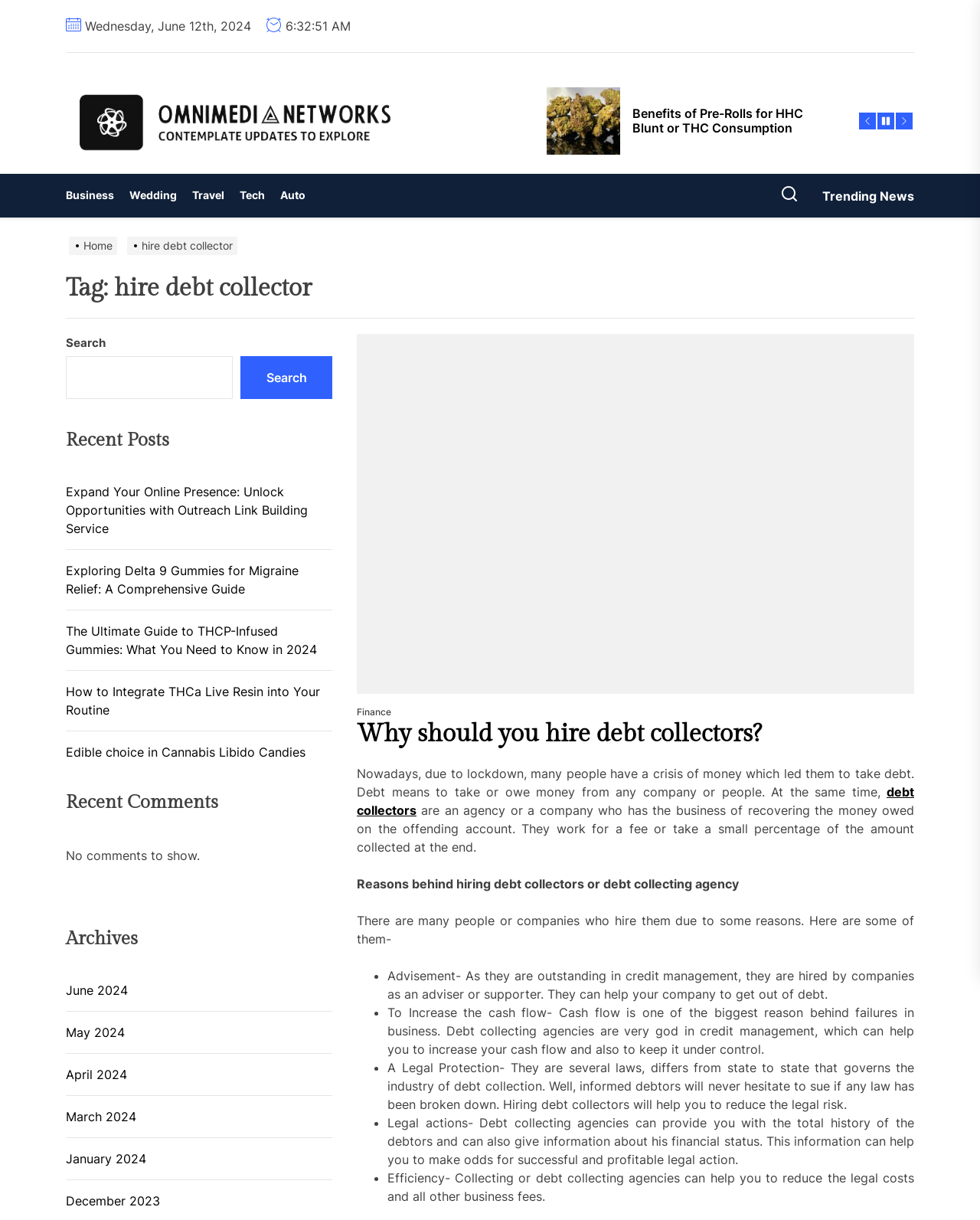Please identify the bounding box coordinates of the region to click in order to complete the task: "View the 'Recent Posts'". The coordinates must be four float numbers between 0 and 1, specified as [left, top, right, bottom].

[0.067, 0.352, 0.339, 0.37]